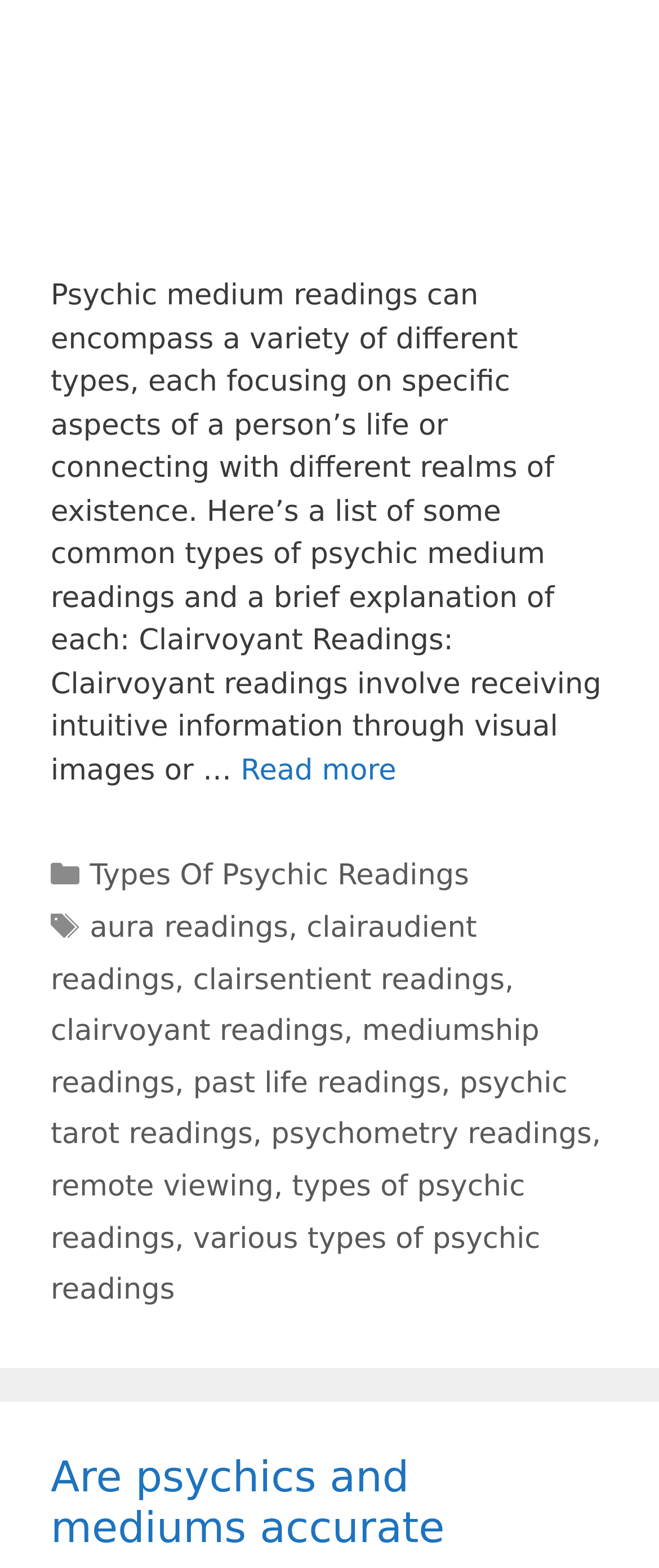What is the relationship between clairaudient readings and clairsentient readings?
Give a comprehensive and detailed explanation for the question.

The webpage lists both 'clairaudient readings' and 'clairsentient readings' as links under the category of types of psychic readings, which suggests that they are related as types of psychic readings.